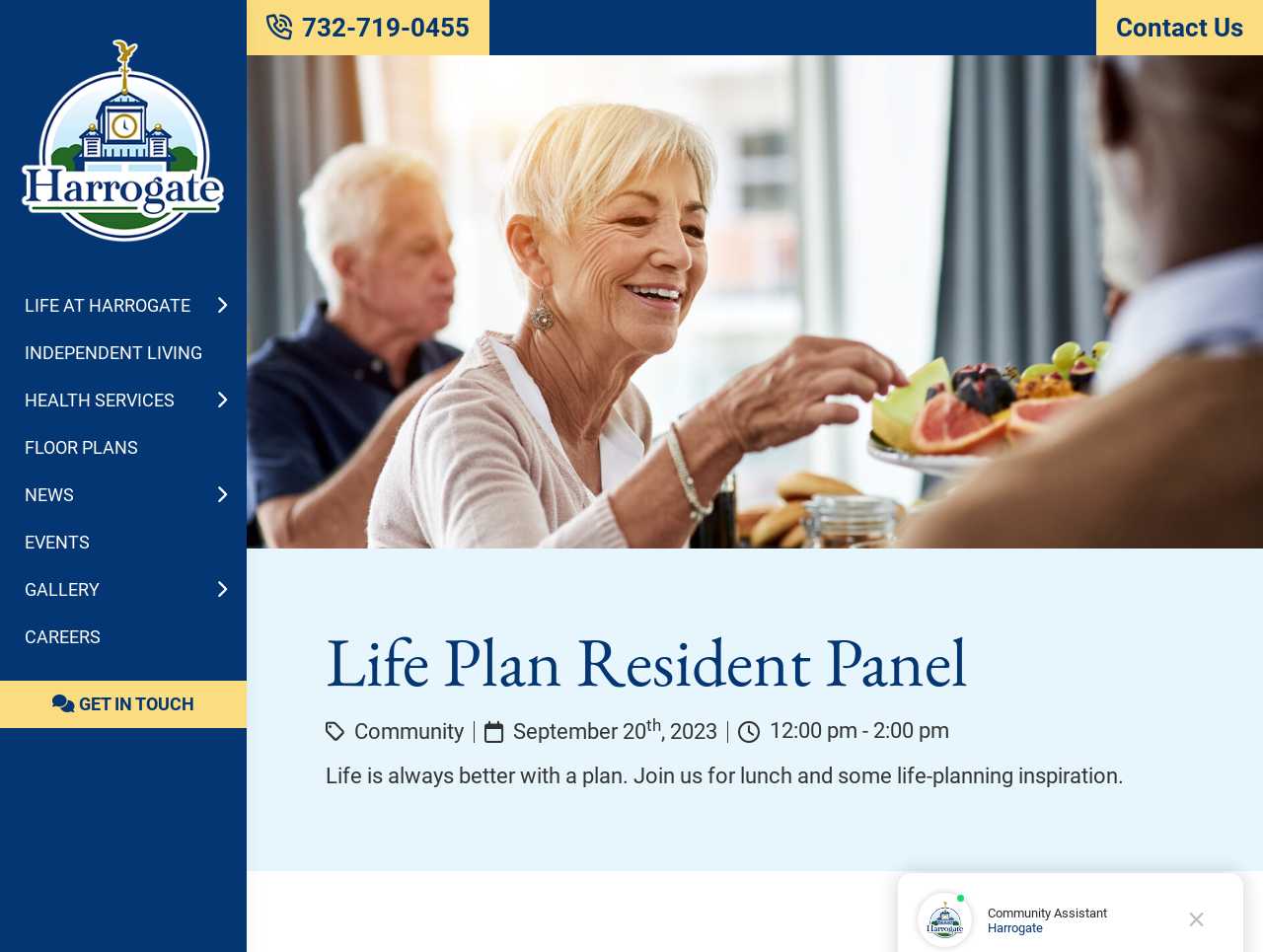Summarize the contents and layout of the webpage in detail.

The webpage appears to be the resident panel of Harrogate, a life plan community. At the top left corner, there is a logo of Harrogate with a tagline "Worry Less. Live More" next to it. Below the logo, there is a main navigation menu with 8 links, including "LIFE AT HARROGATE", "INDEPENDENT LIVING", "HEALTH SERVICES", "FLOOR PLANS", "NEWS", "EVENTS", "GALLERY", and "CAREERS".

On the right side of the navigation menu, there is a section with a heading "Life Plan Resident Panel" and a subheading "Community" followed by a date "September 20th, 2023". Below the date, there is a time "12:00 pm - 2:00 pm" and a description "Life is always better with a plan. Join us for lunch and some life-planning inspiration."

At the bottom left corner, there is a "GET IN TOUCH" section with a phone number "732-719-0455". On the opposite side, there is a "Contact Us" link. Above the "Contact Us" link, there is a sidebar with two buttons, "Community Assistant" and "Close chat", and an image of a chat icon.

There are a total of 2 images on the page, including the Harrogate logo and the chat icon. There are 11 links, 13 static text elements, 1 navigation menu, 1 heading, and 2 buttons.